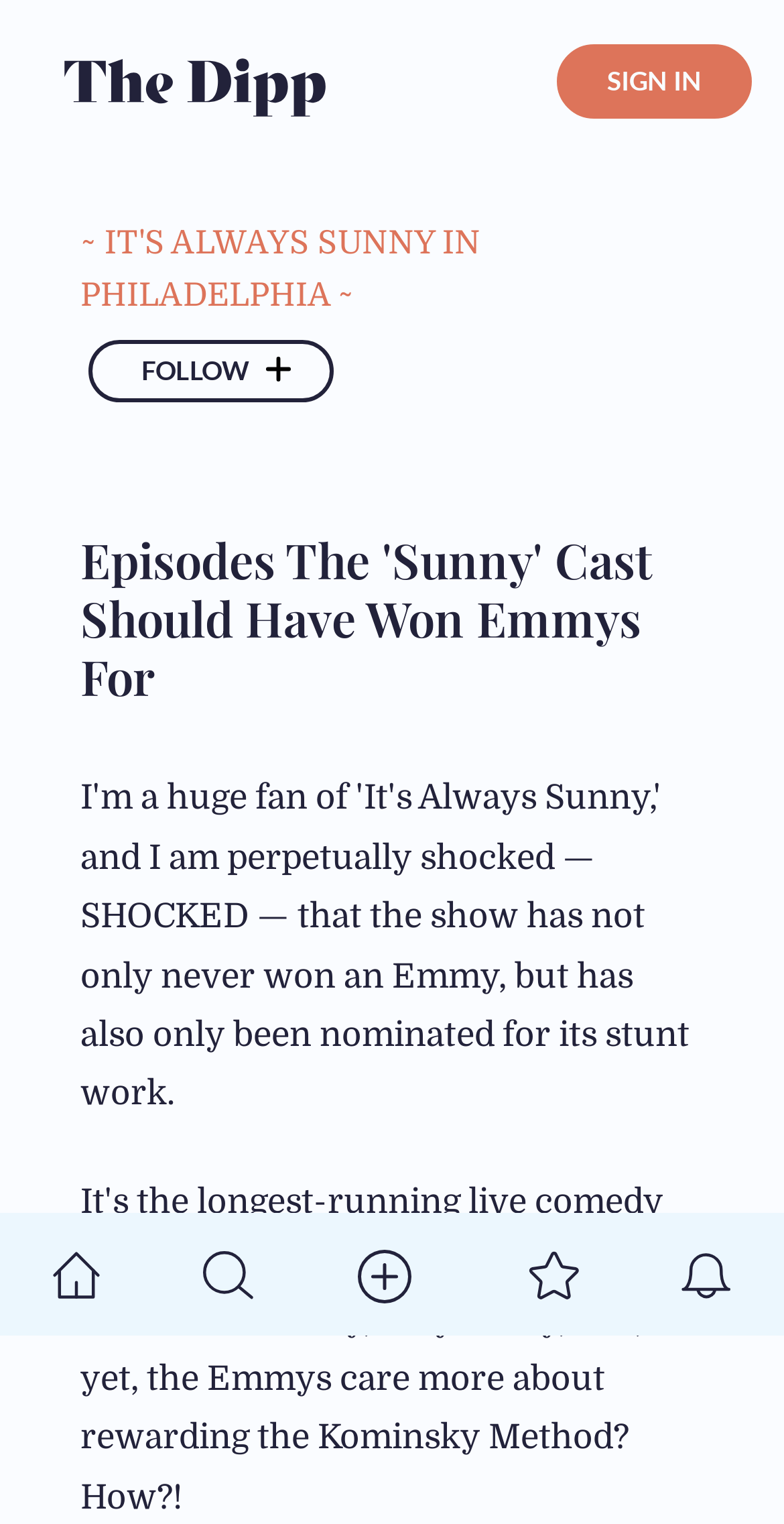Please mark the clickable region by giving the bounding box coordinates needed to complete this instruction: "Subscribe to the topic".

[0.114, 0.222, 0.427, 0.264]